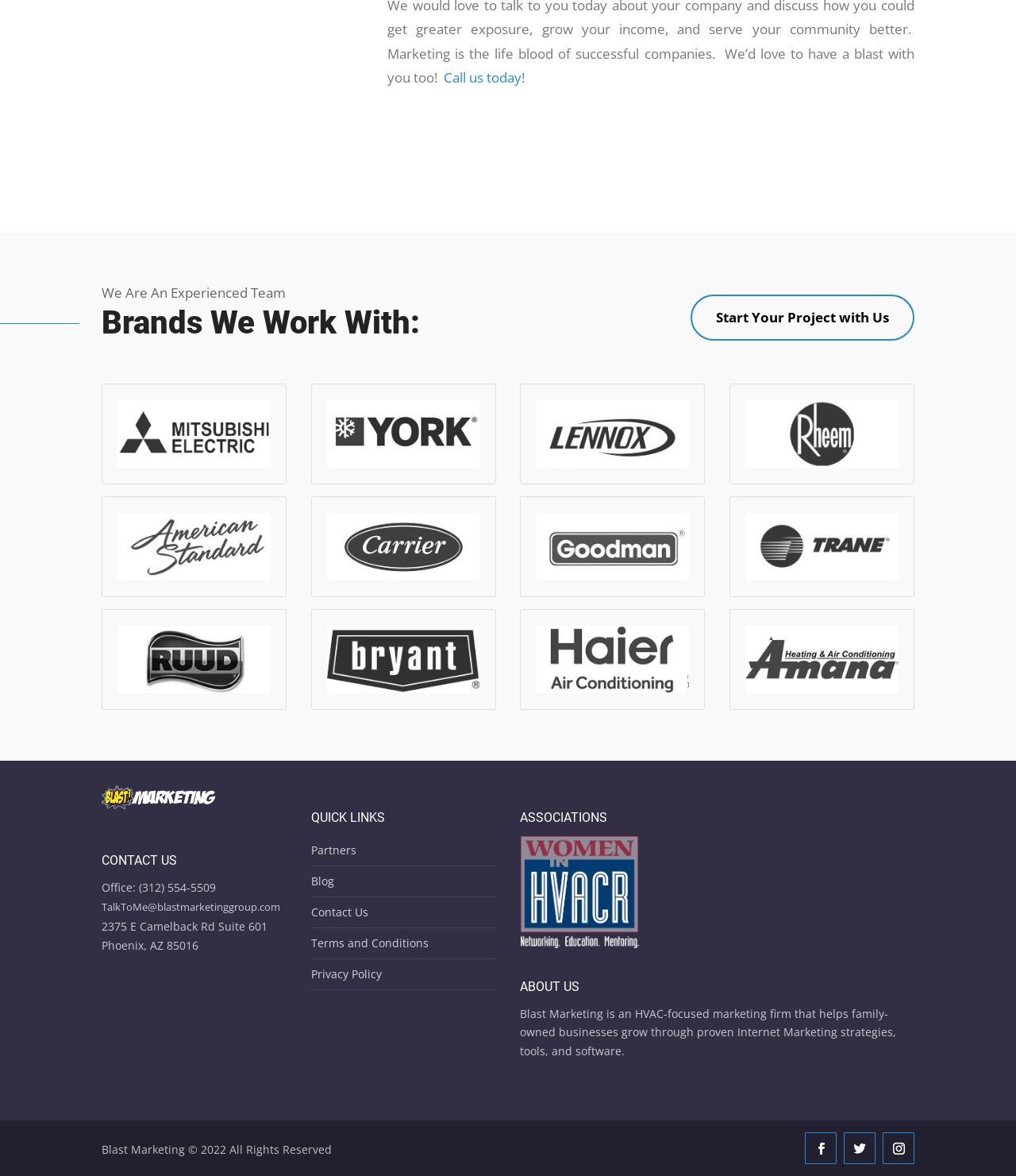Can you pinpoint the bounding box coordinates for the clickable element required for this instruction: "View Brands We Work With"? The coordinates should be four float numbers between 0 and 1, i.e., [left, top, right, bottom].

[0.1, 0.26, 0.413, 0.289]